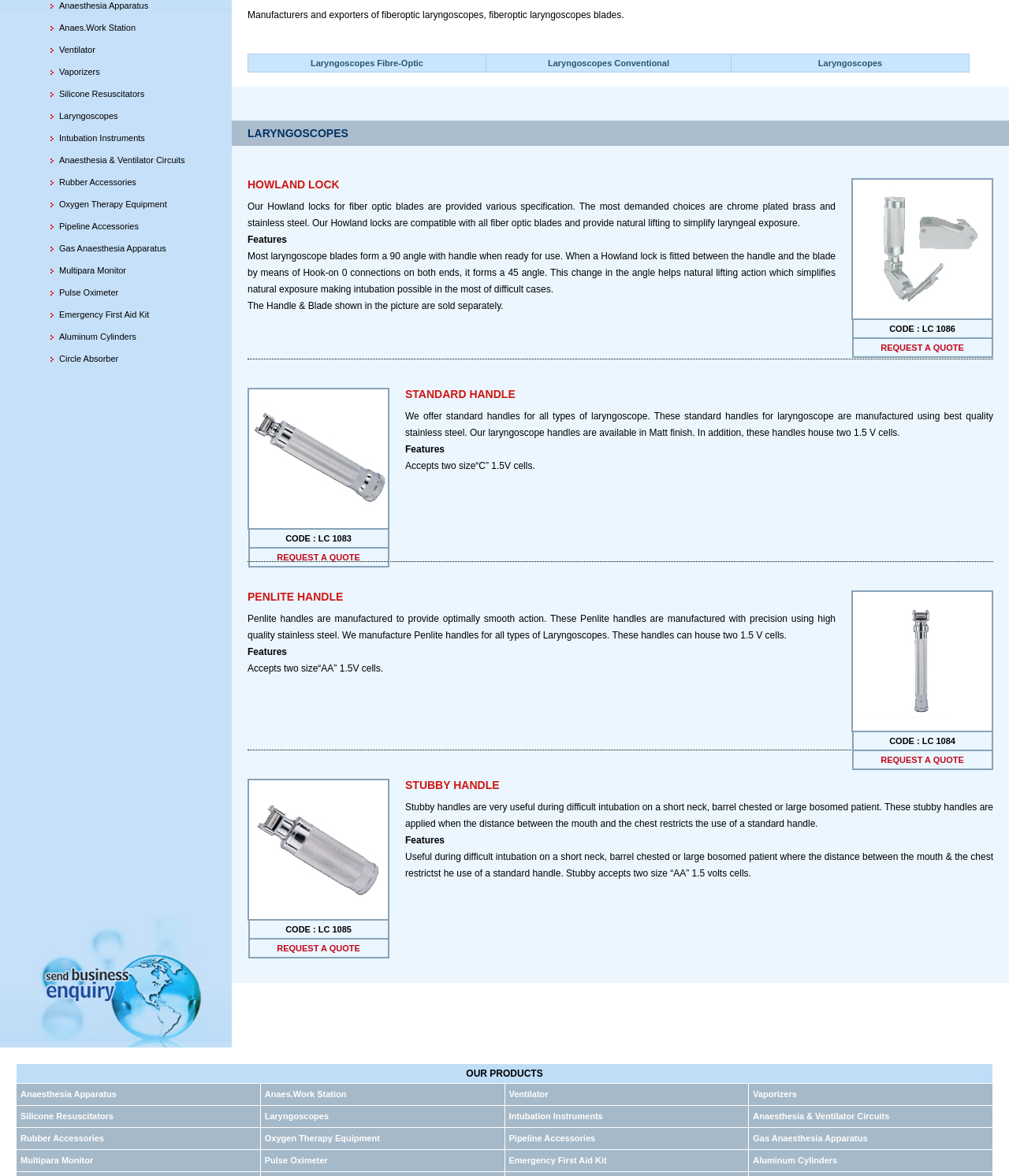Identify the bounding box for the UI element described as: "Aluminum Cylinders". The coordinates should be four float numbers between 0 and 1, i.e., [left, top, right, bottom].

[0.746, 0.983, 0.83, 0.991]